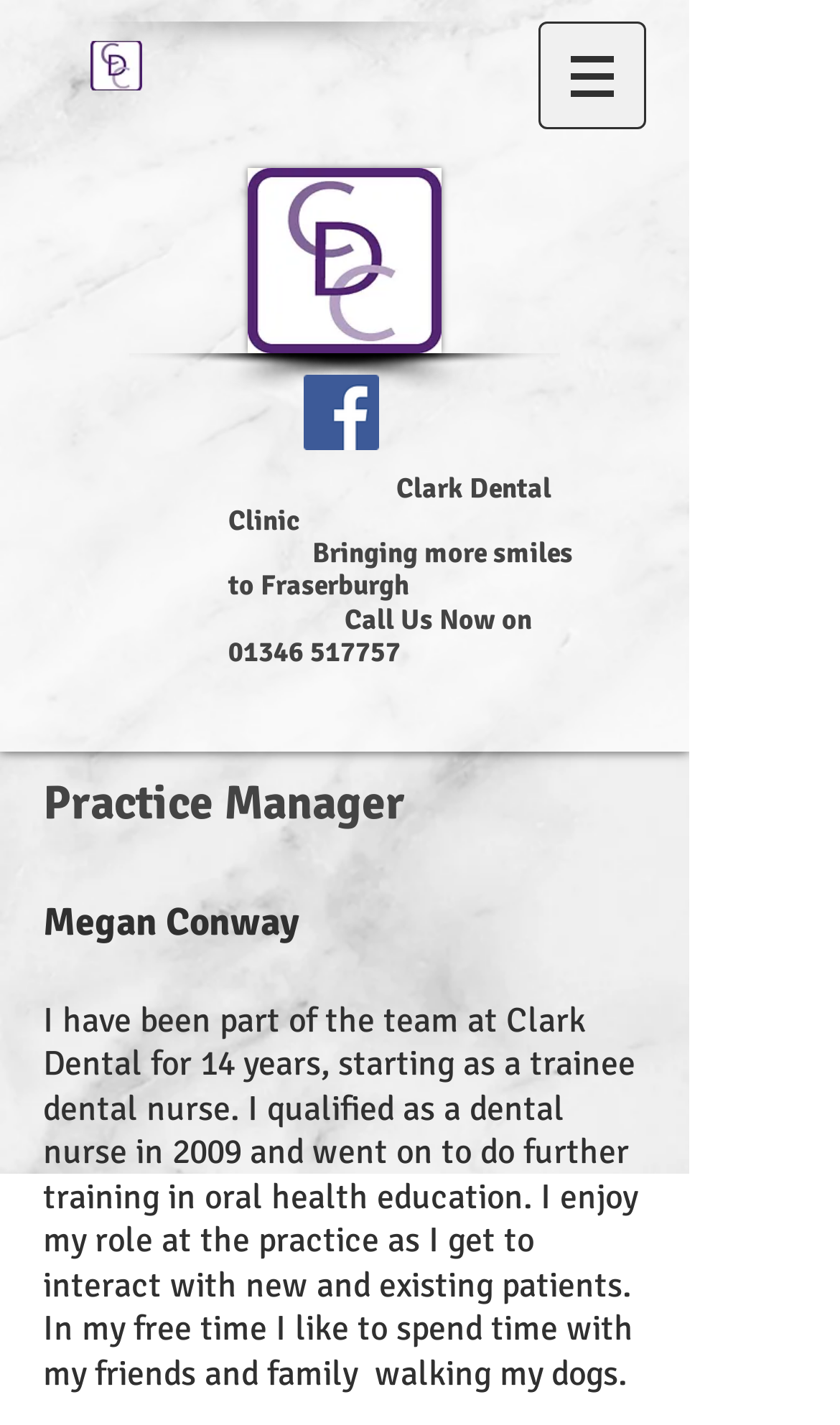What is the name of the social media platform with an icon?
Refer to the image and provide a concise answer in one word or phrase.

Facebook